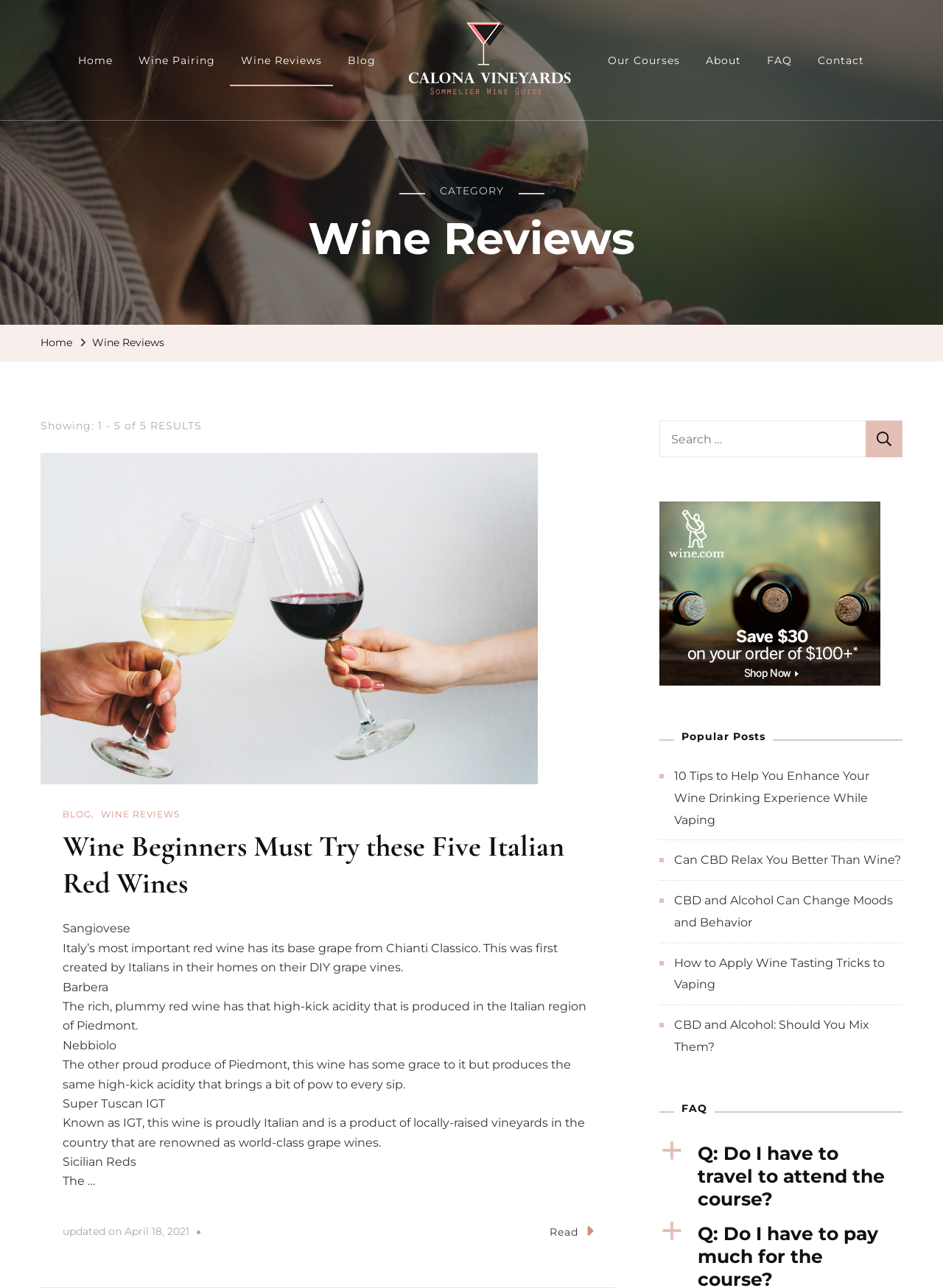What is the name of the website?
Please use the image to provide a one-word or short phrase answer.

Calana